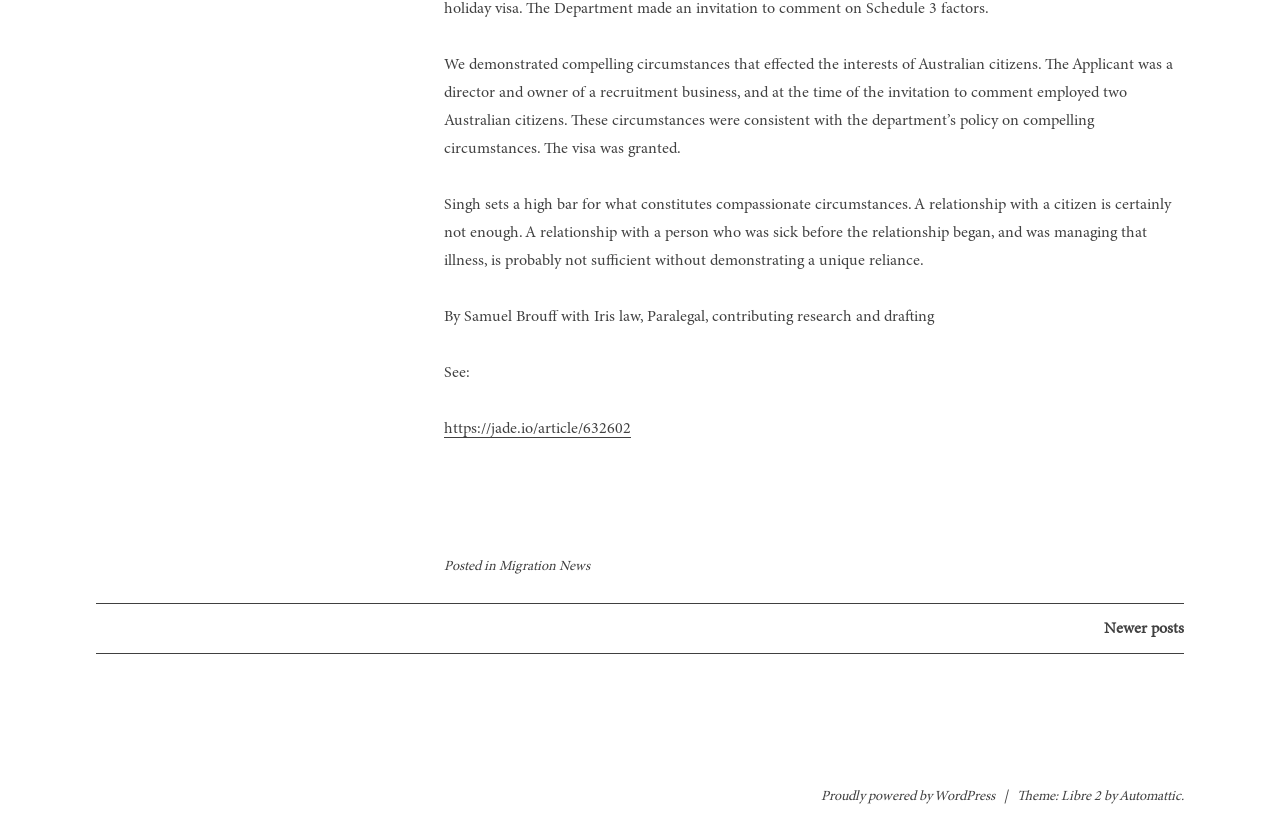What is the theme of the website?
Carefully analyze the image and provide a detailed answer to the question.

The theme of the website is mentioned in the footer section, where it says 'Theme: Libre 2 by Automattic'.